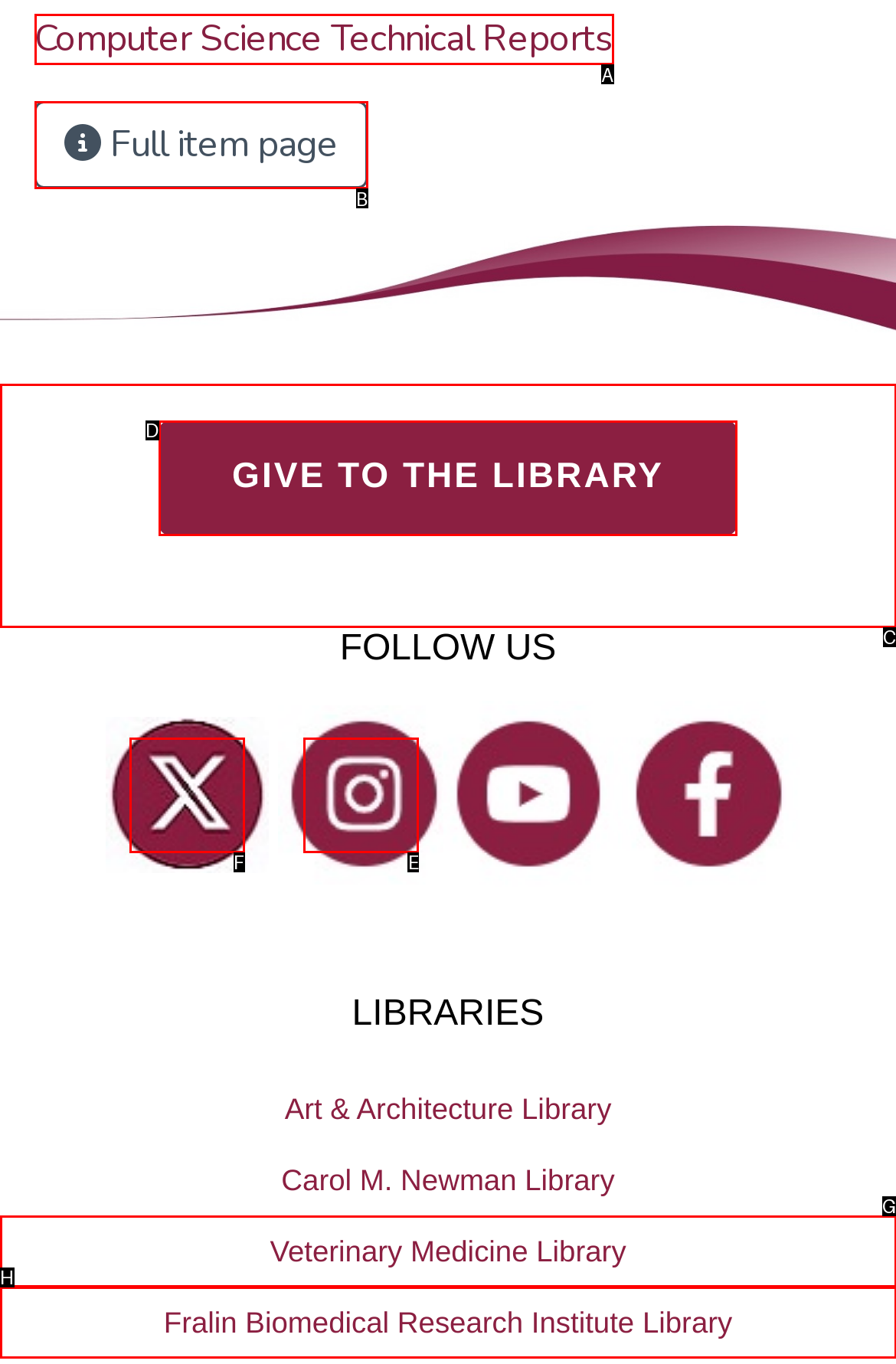Indicate which lettered UI element to click to fulfill the following task: Follow on Twitter
Provide the letter of the correct option.

F